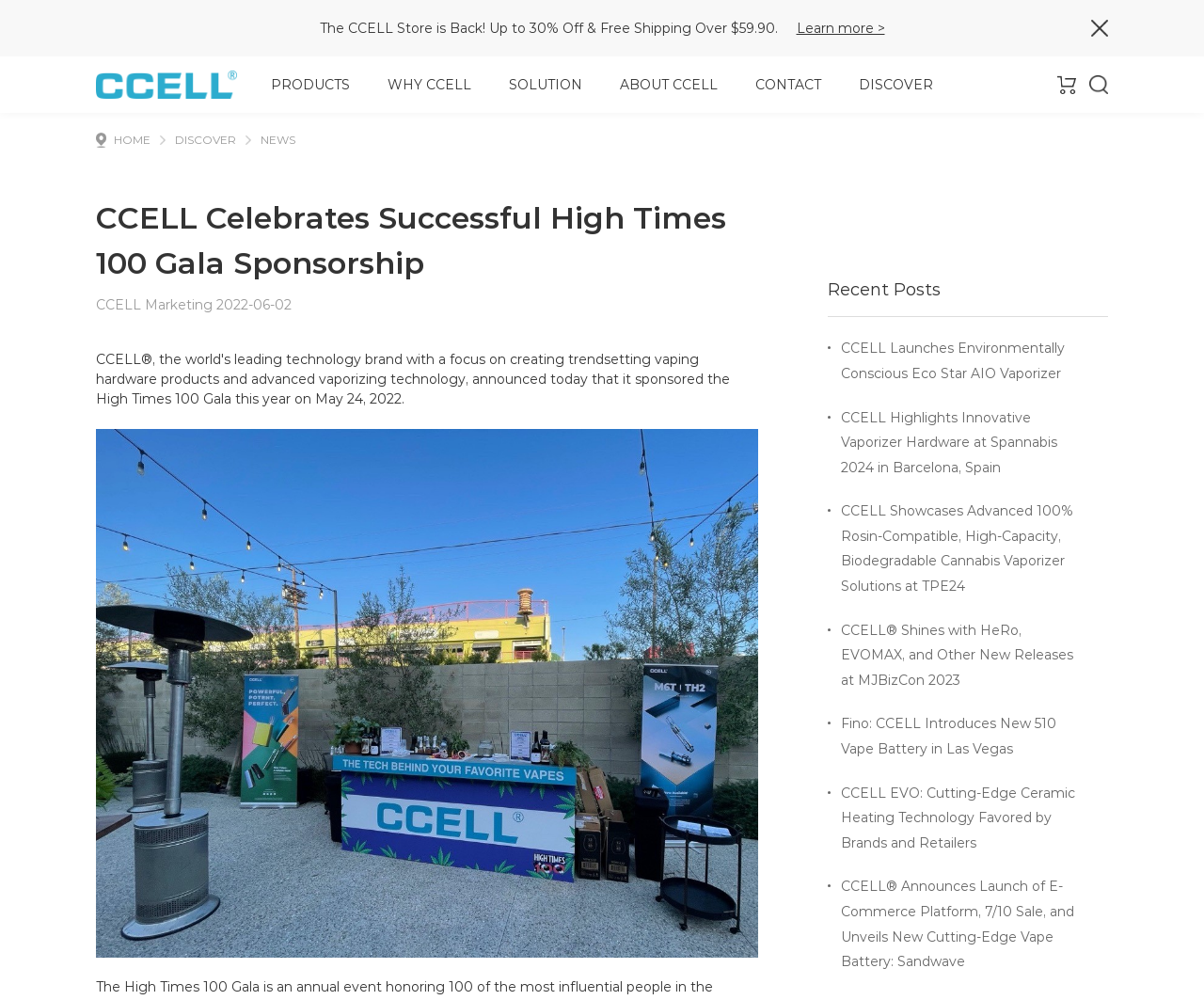Could you provide the bounding box coordinates for the portion of the screen to click to complete this instruction: "Learn more about the CCELL Store promotion"?

[0.661, 0.018, 0.735, 0.038]